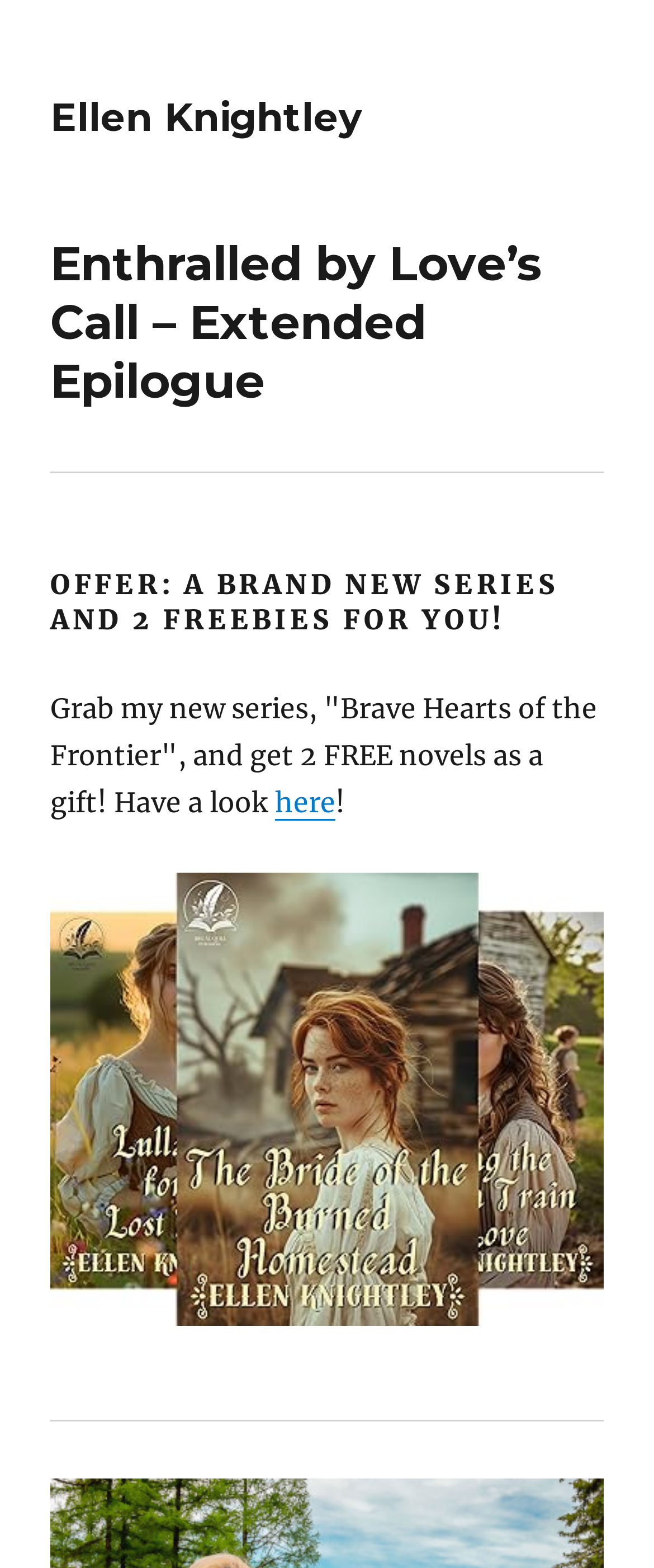Respond with a single word or short phrase to the following question: 
What is being offered to the reader?

A new series and 2 free novels